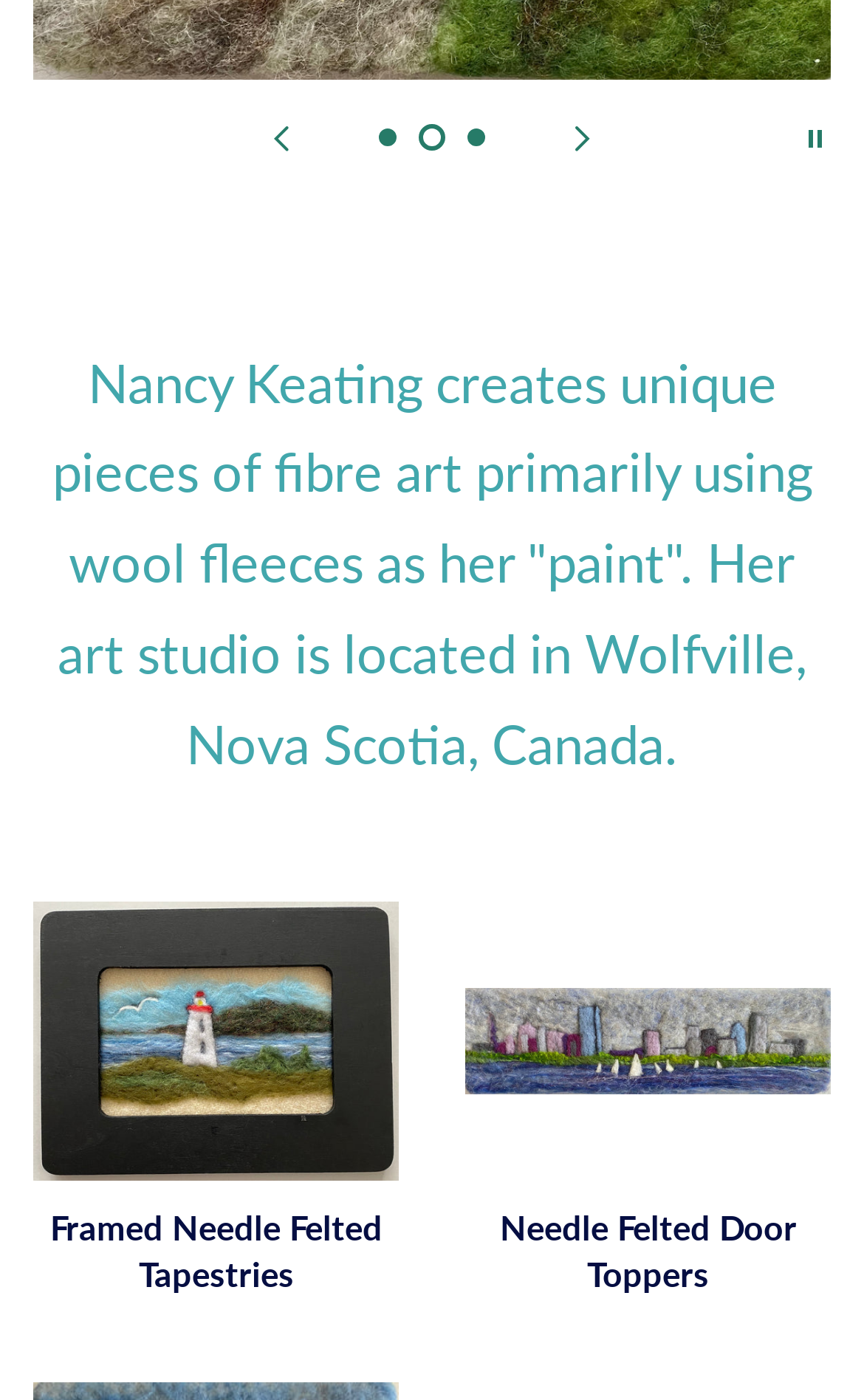Answer this question in one word or a short phrase: What is the current slide number?

3